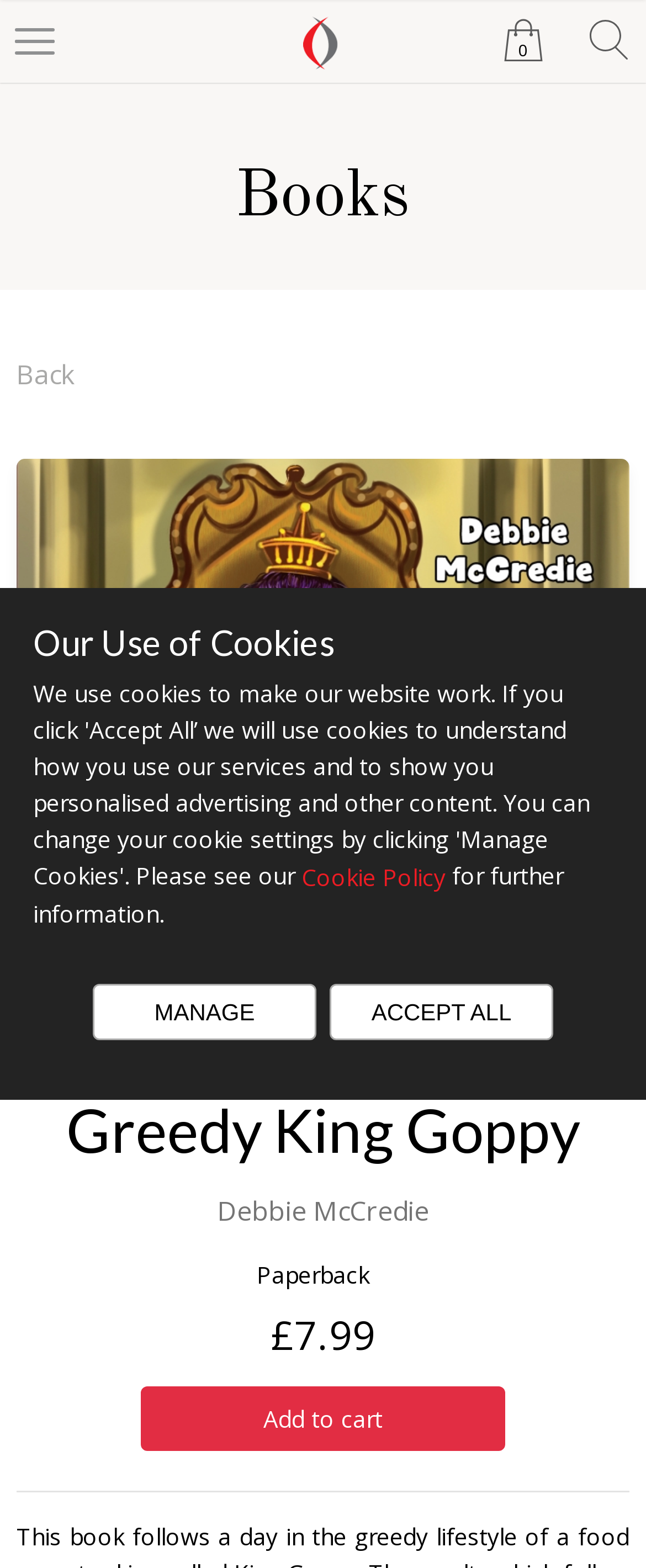Determine the bounding box coordinates of the section I need to click to execute the following instruction: "Check the Privacy Policy". Provide the coordinates as four float numbers between 0 and 1, i.e., [left, top, right, bottom].

None